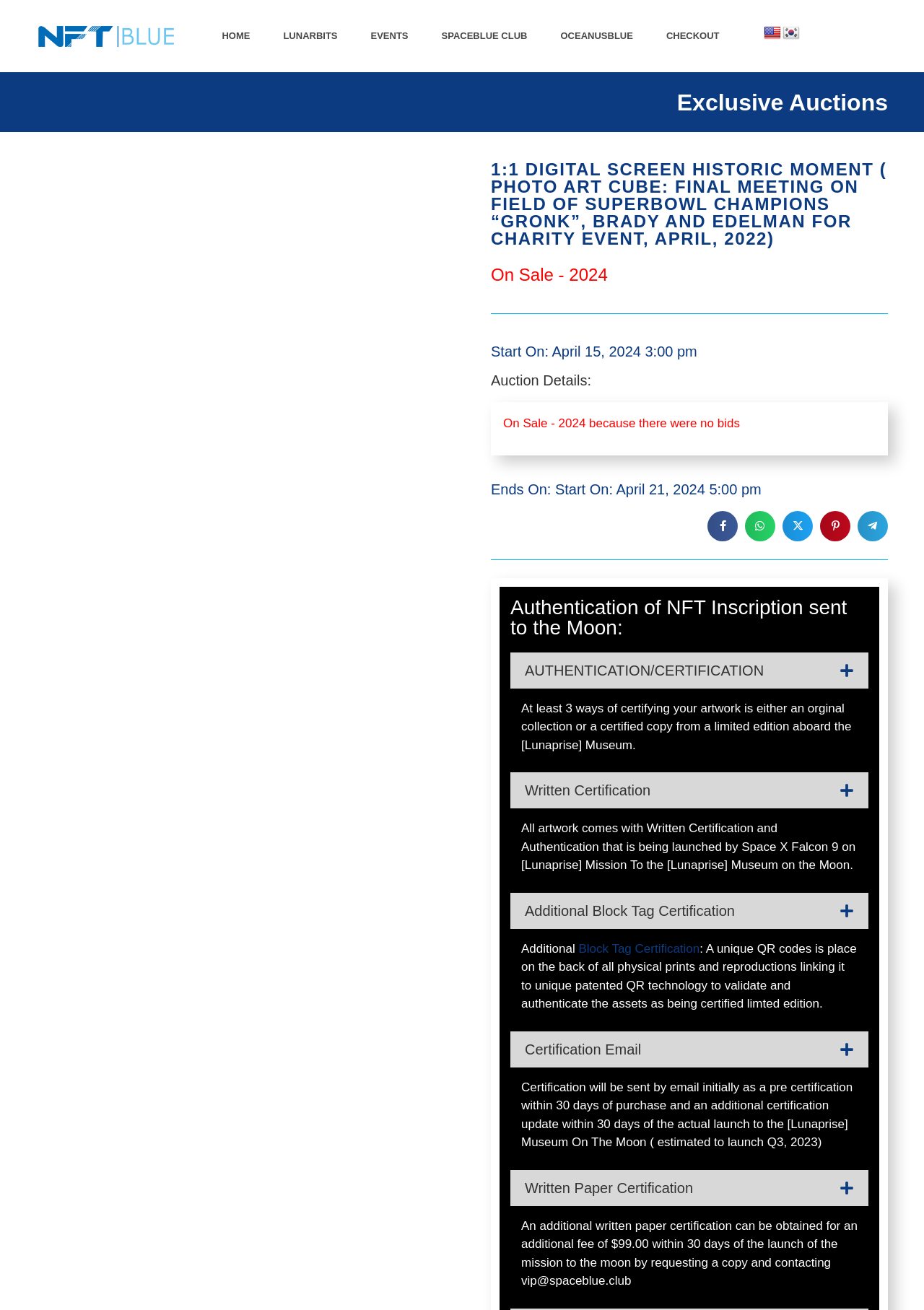Find and indicate the bounding box coordinates of the region you should select to follow the given instruction: "Learn more about Block Tag Certification".

[0.626, 0.719, 0.757, 0.729]